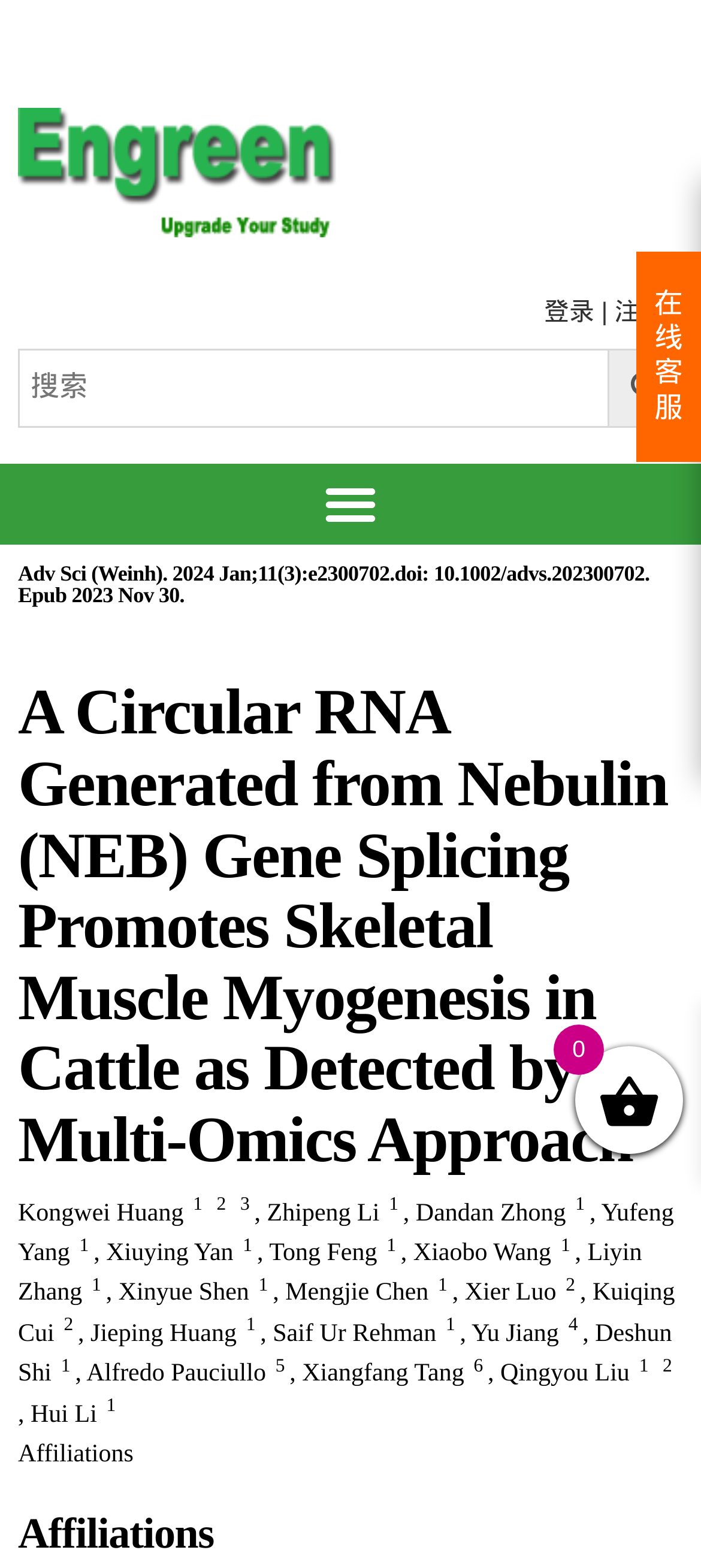Could you indicate the bounding box coordinates of the region to click in order to complete this instruction: "view Kongwei Huang's profile".

[0.026, 0.765, 0.262, 0.782]